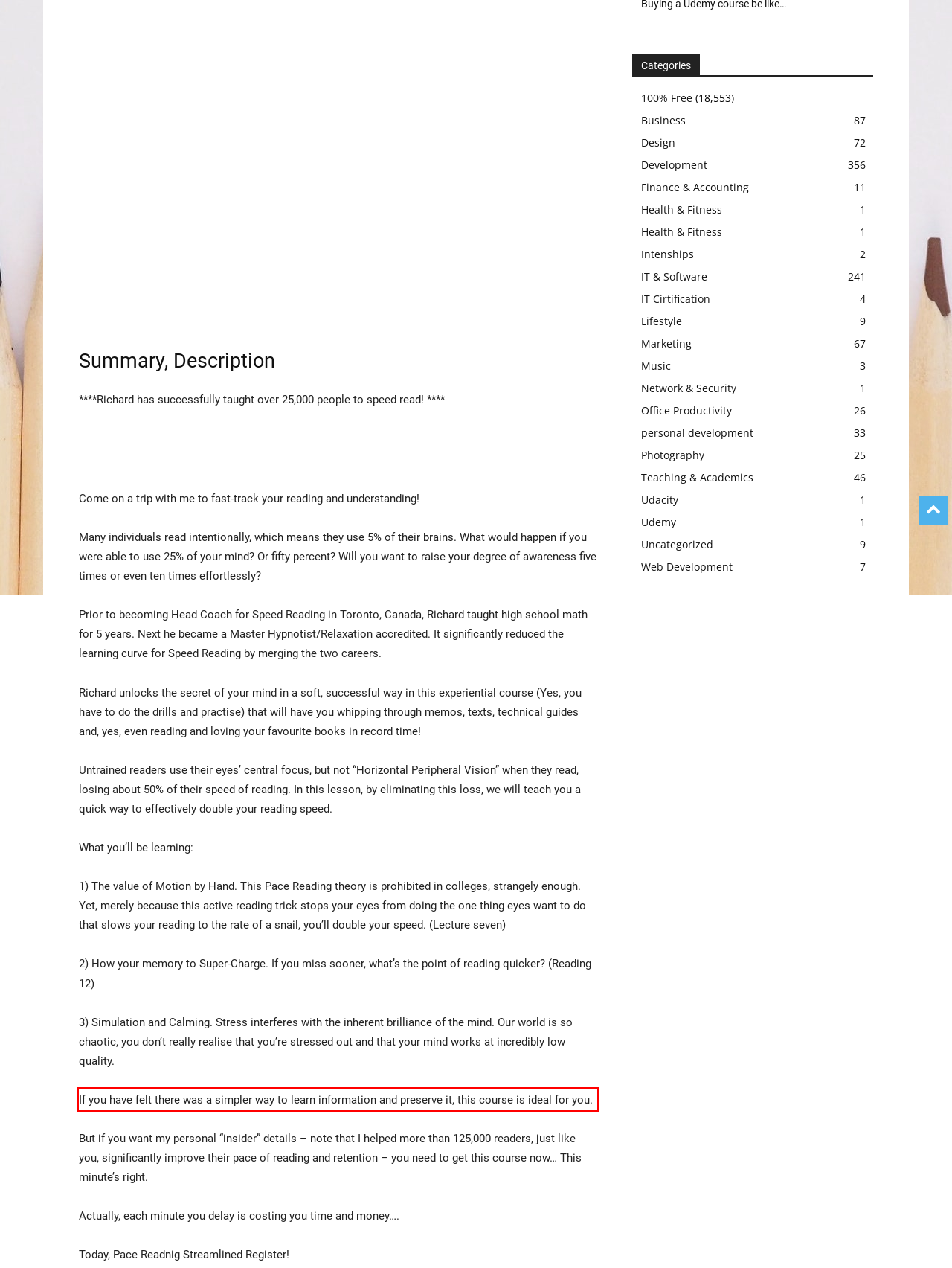Analyze the webpage screenshot and use OCR to recognize the text content in the red bounding box.

If you have felt there was a simpler way to learn information and preserve it, this course is ideal for you.